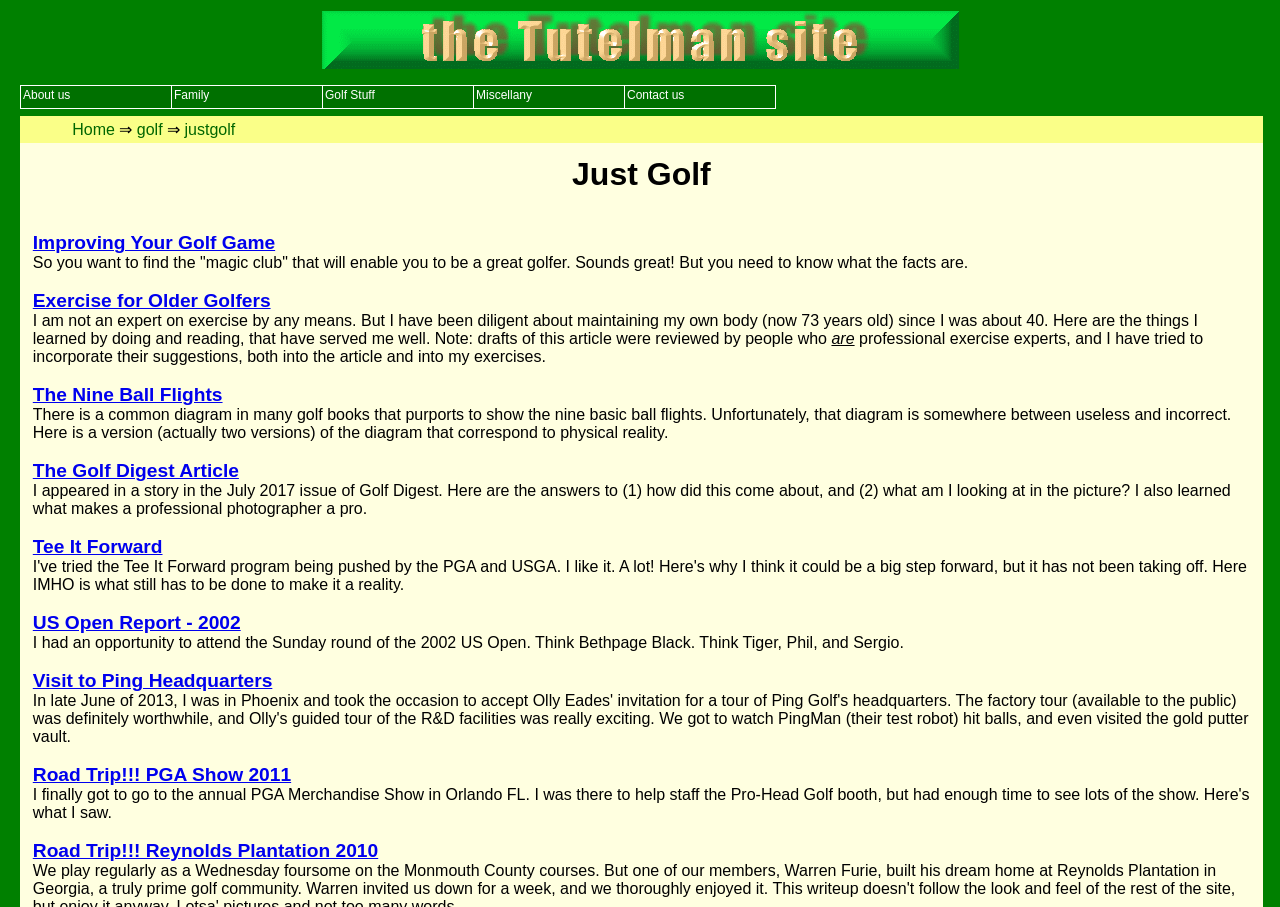Locate the bounding box coordinates of the element that should be clicked to execute the following instruction: "Visit the 'Improving Your Golf Game' page".

[0.026, 0.26, 0.215, 0.278]